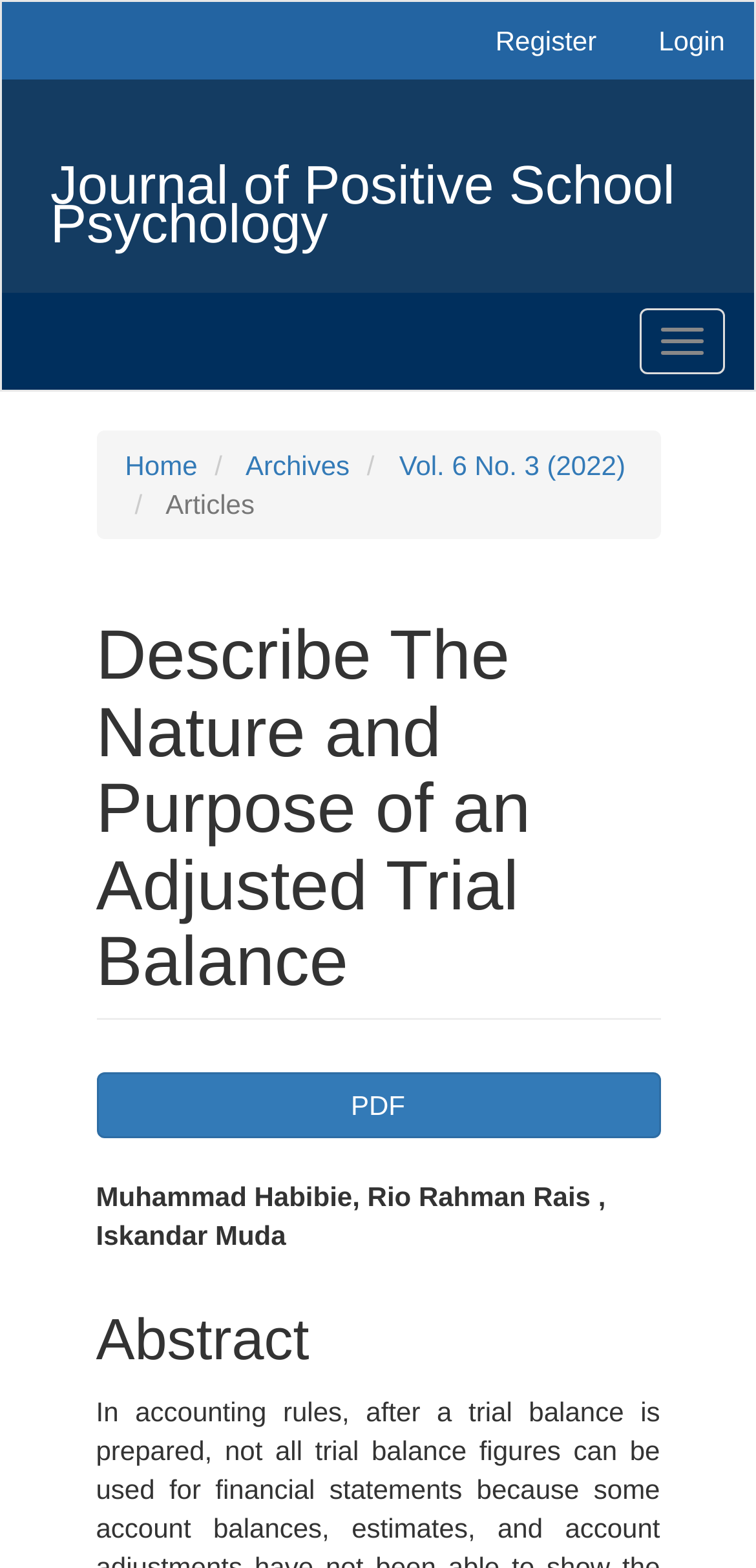Find the bounding box coordinates of the element to click in order to complete the given instruction: "Download the article in PDF."

[0.127, 0.684, 0.873, 0.726]